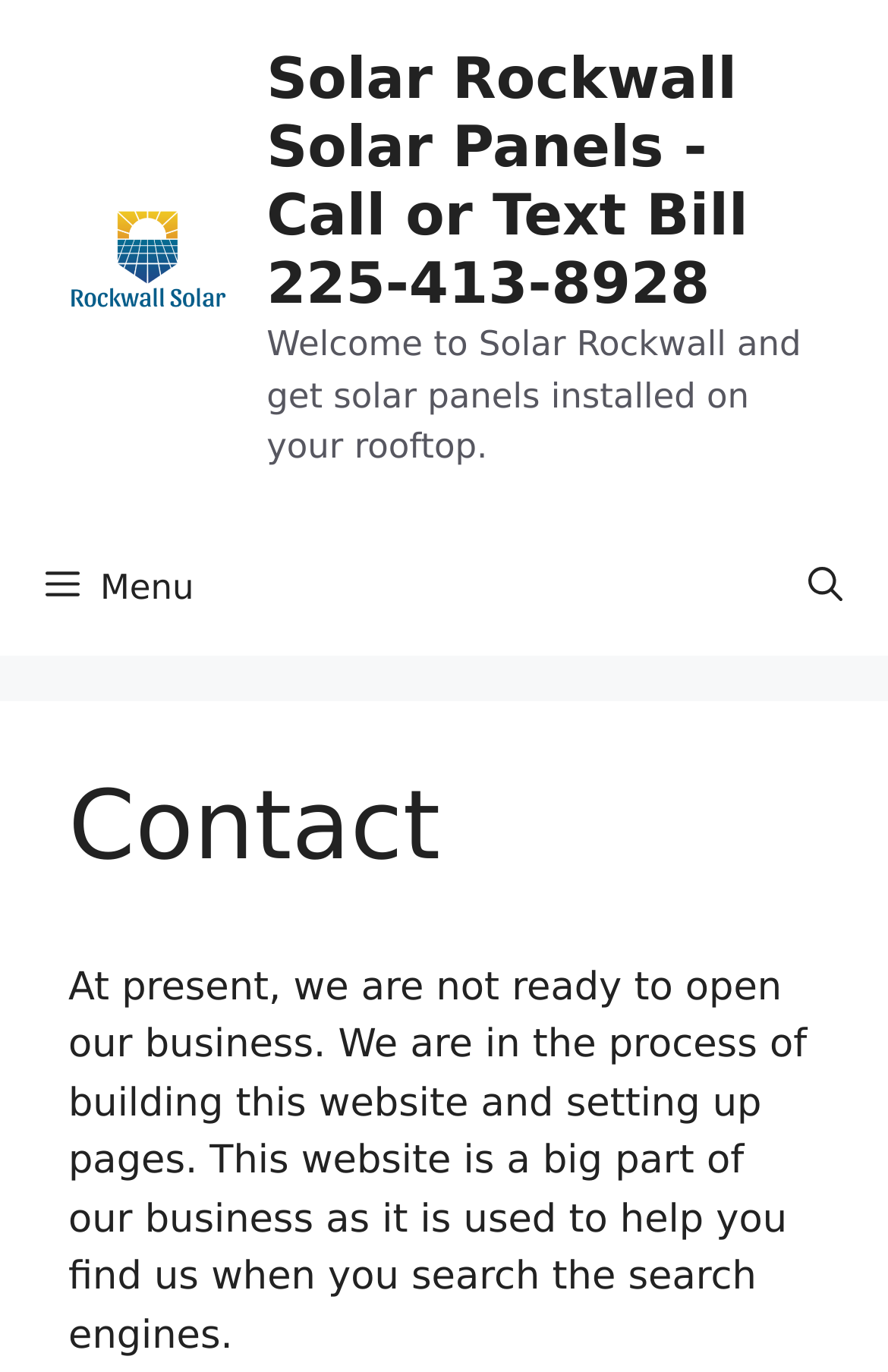Use a single word or phrase to answer the question: What is the business about?

Solar panels